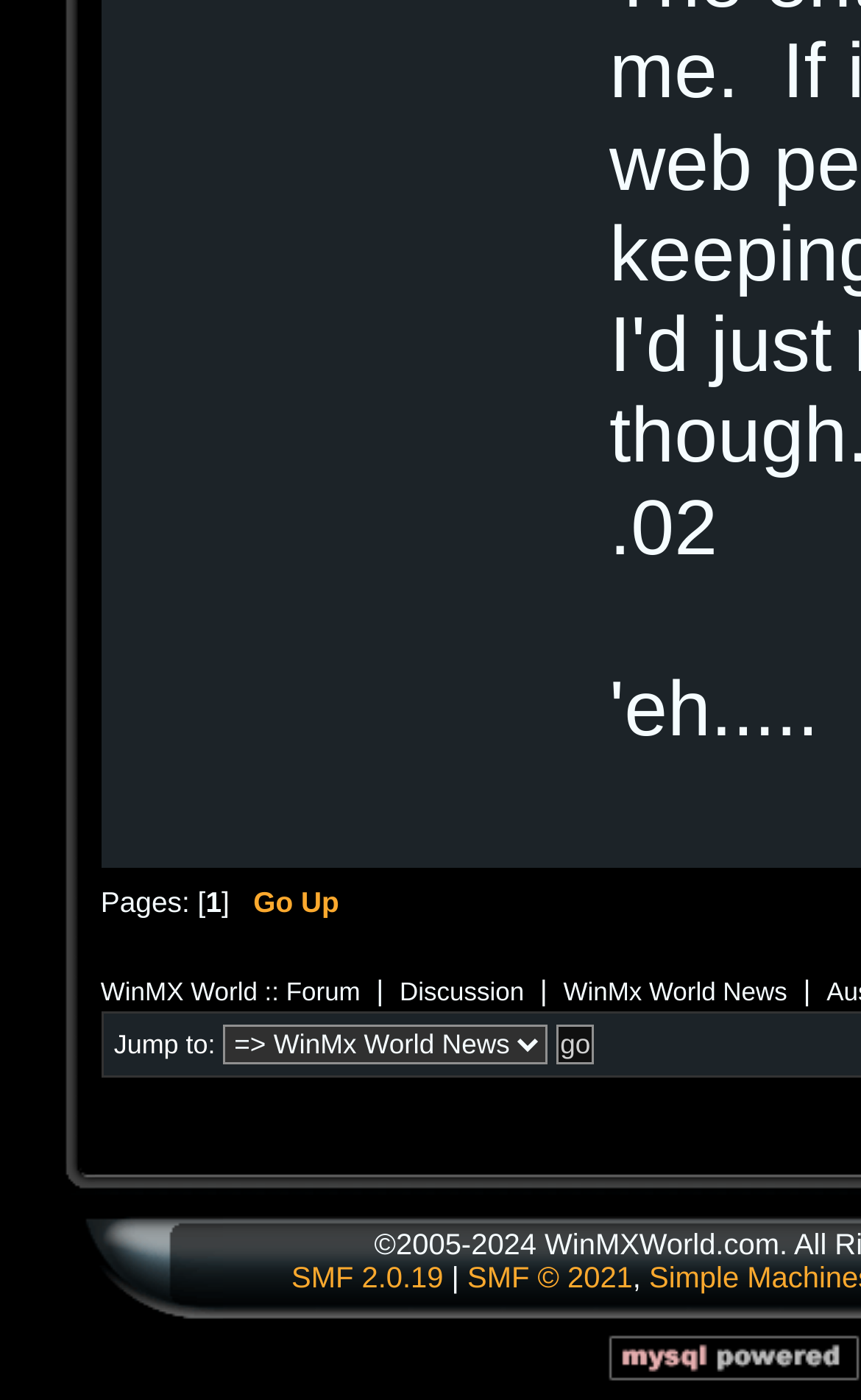Provide a short answer to the following question with just one word or phrase: What is the text next to the 'Jump to:' combobox?

'Jump to:'